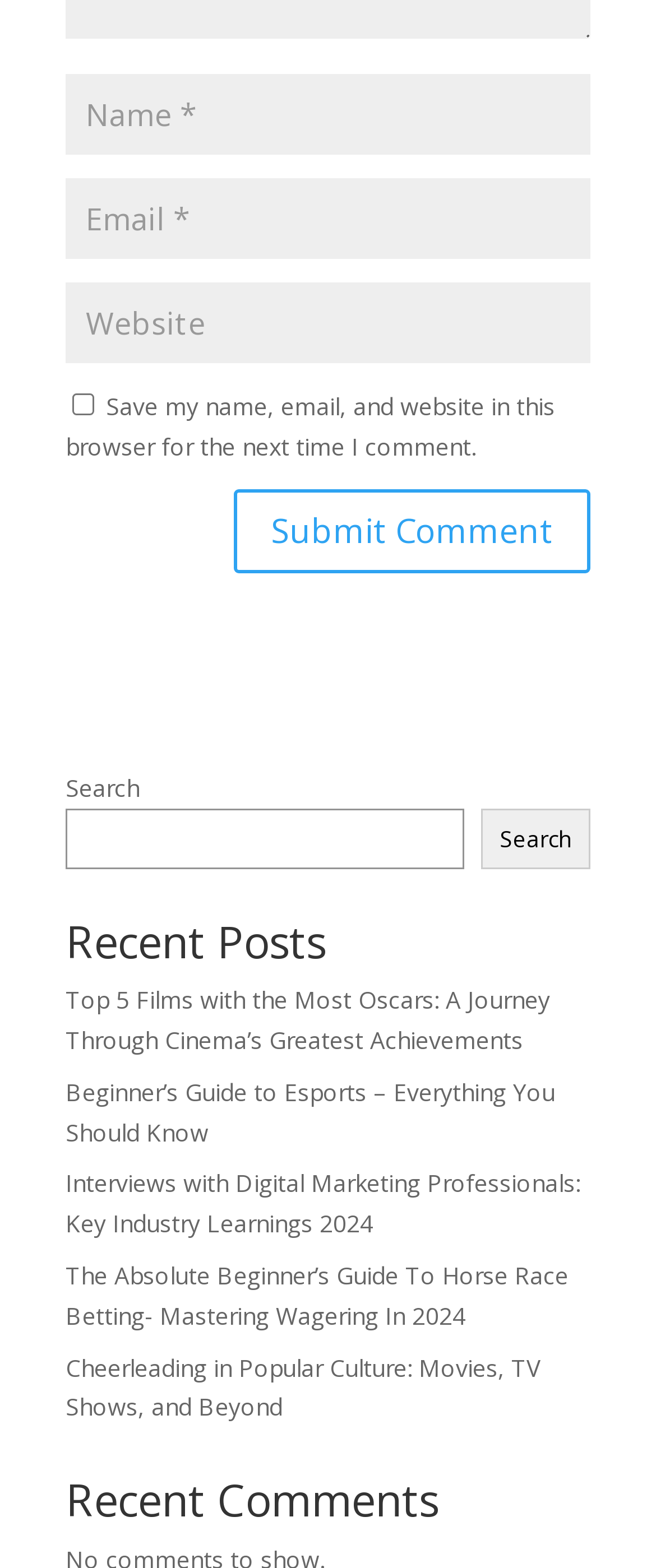Identify the bounding box coordinates for the region to click in order to carry out this instruction: "Enter your name". Provide the coordinates using four float numbers between 0 and 1, formatted as [left, top, right, bottom].

[0.1, 0.047, 0.9, 0.099]